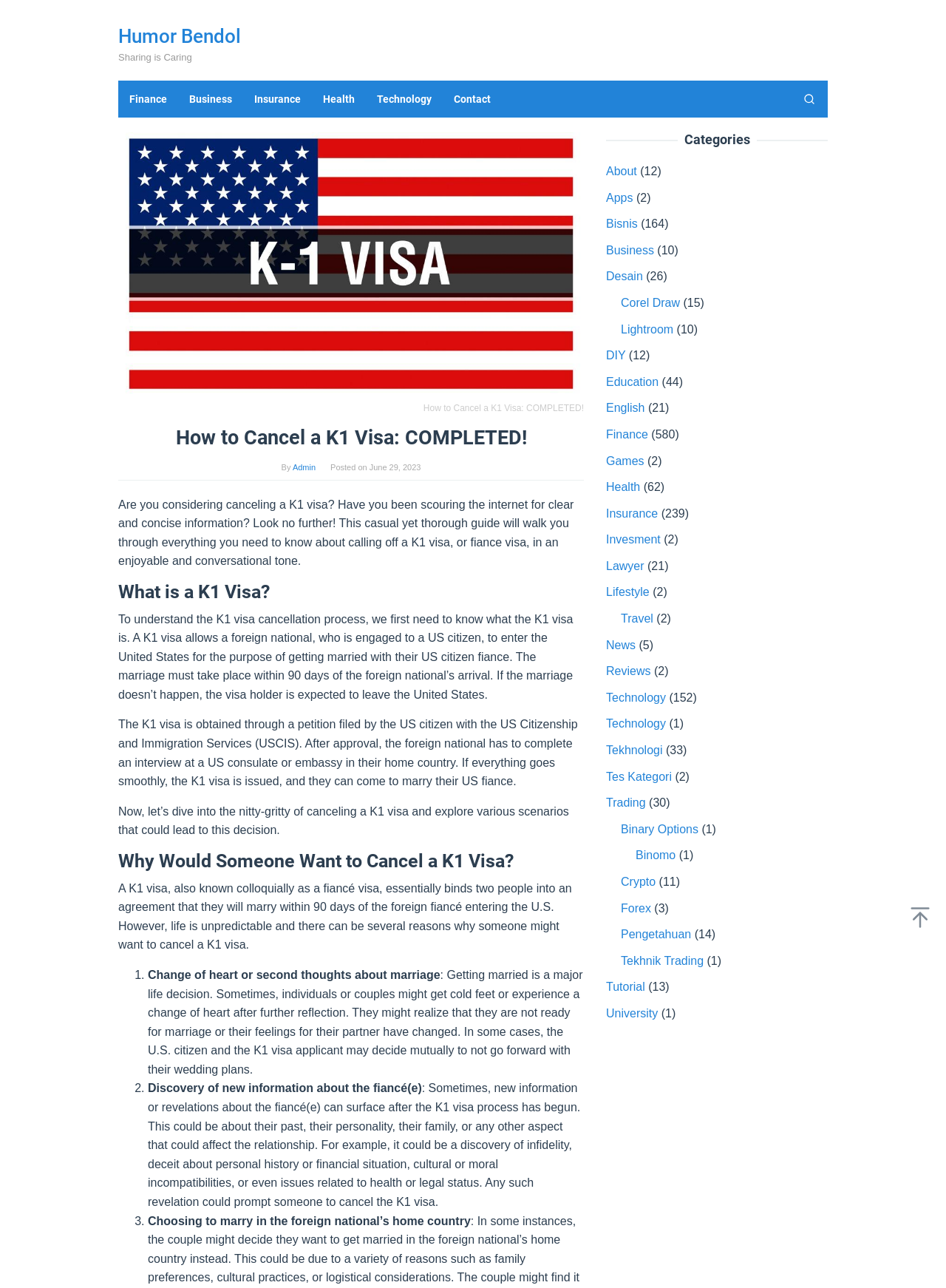Provide a comprehensive caption for the webpage.

The webpage is about canceling a K1 visa, also known as a fiancé visa. At the top, there is a header with a link to "Humor Bendol" and a static text "Sharing is Caring". Below this, there are several links to different categories, including "Finance", "Business", "Insurance", "Health", "Technology", and "Contact". 

To the right of these links, there is a search button. Below the search button, there is a large image with a figure caption, followed by a header that reads "How to Cancel a K1 Visa: COMPLETED!". 

The main content of the webpage is divided into sections, each with a heading. The first section explains what a K1 visa is, describing it as a visa that allows a foreign national to enter the United States for the purpose of getting married to a US citizen. 

The next section discusses why someone might want to cancel a K1 visa, citing reasons such as a change of heart, discovery of new information about the fiancé(e), or choosing to marry in the foreign national's home country. 

The webpage also has a sidebar on the right, which lists various categories, including "About", "Apps", "Business", "Design", and many others, each with a number of related articles or posts.